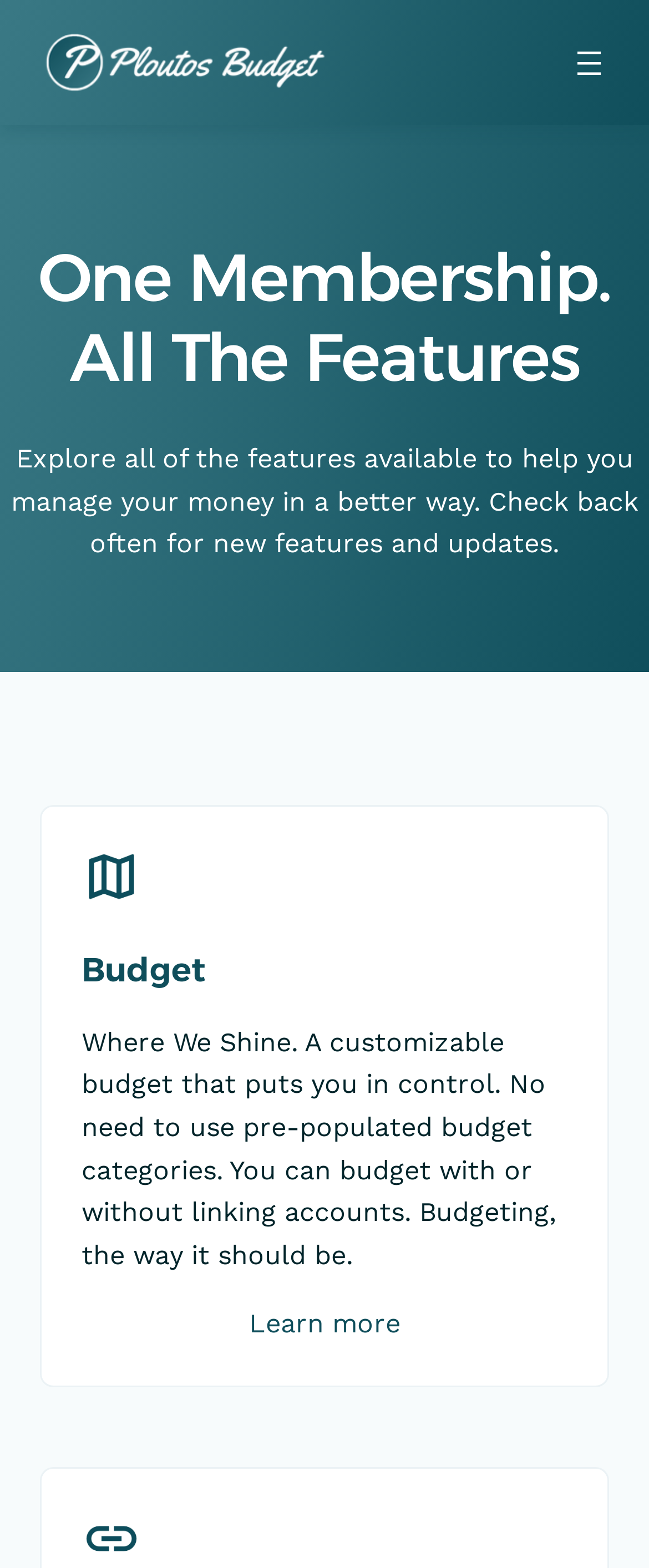Identify and extract the main heading from the webpage.

One Membership. All The Features